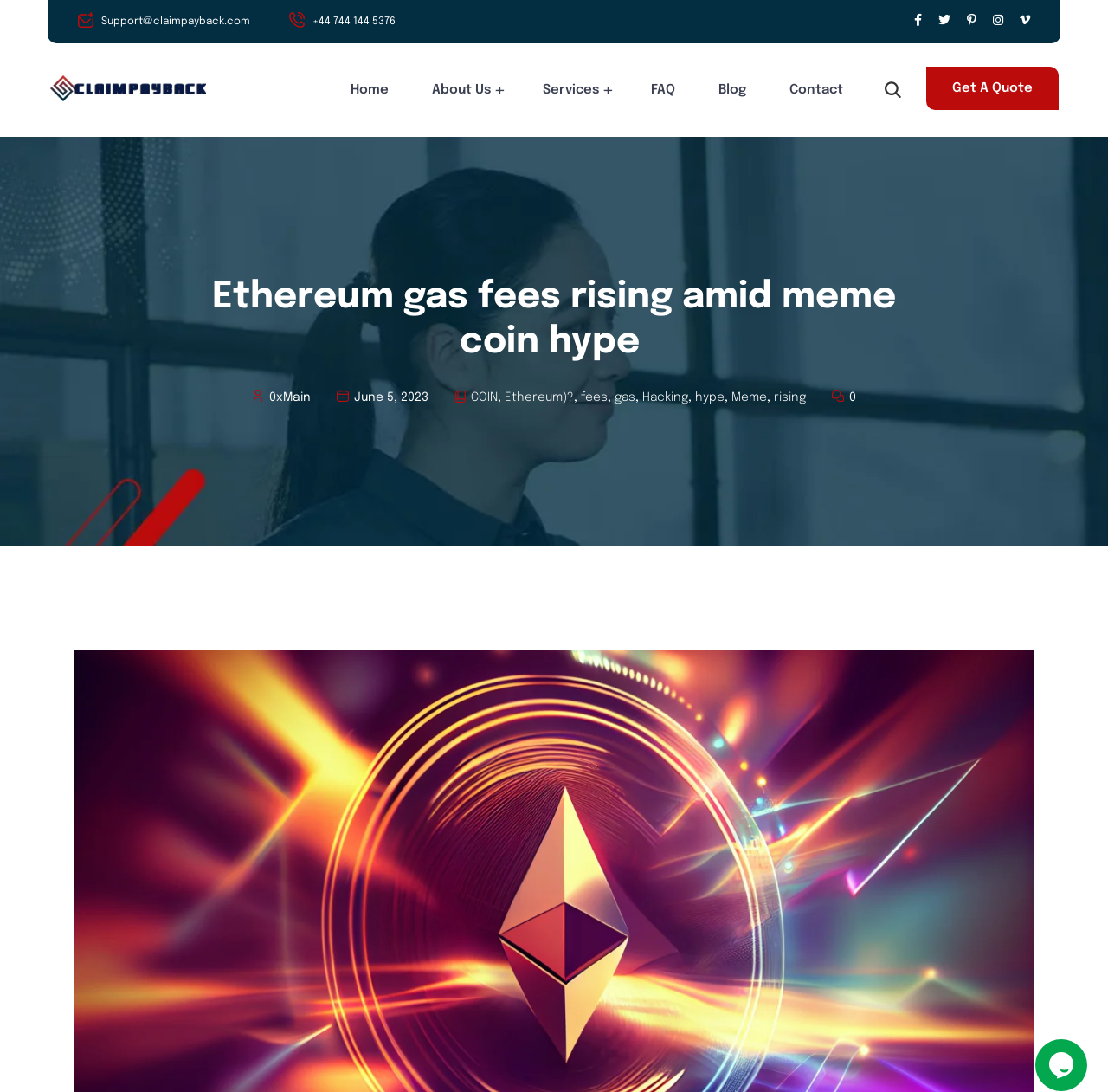Refer to the image and offer a detailed explanation in response to the question: What is the topic of the article?

The topic of the article is obtained from the links 'Ethereum', 'gas', and 'fees' with bounding box coordinates [0.455, 0.355, 0.518, 0.373], [0.555, 0.355, 0.573, 0.373], and [0.524, 0.355, 0.548, 0.373] respectively, which are related to the main heading 'Ethereum gas fees rising amid meme coin hype' with bounding box coordinates [0.188, 0.252, 0.812, 0.34].